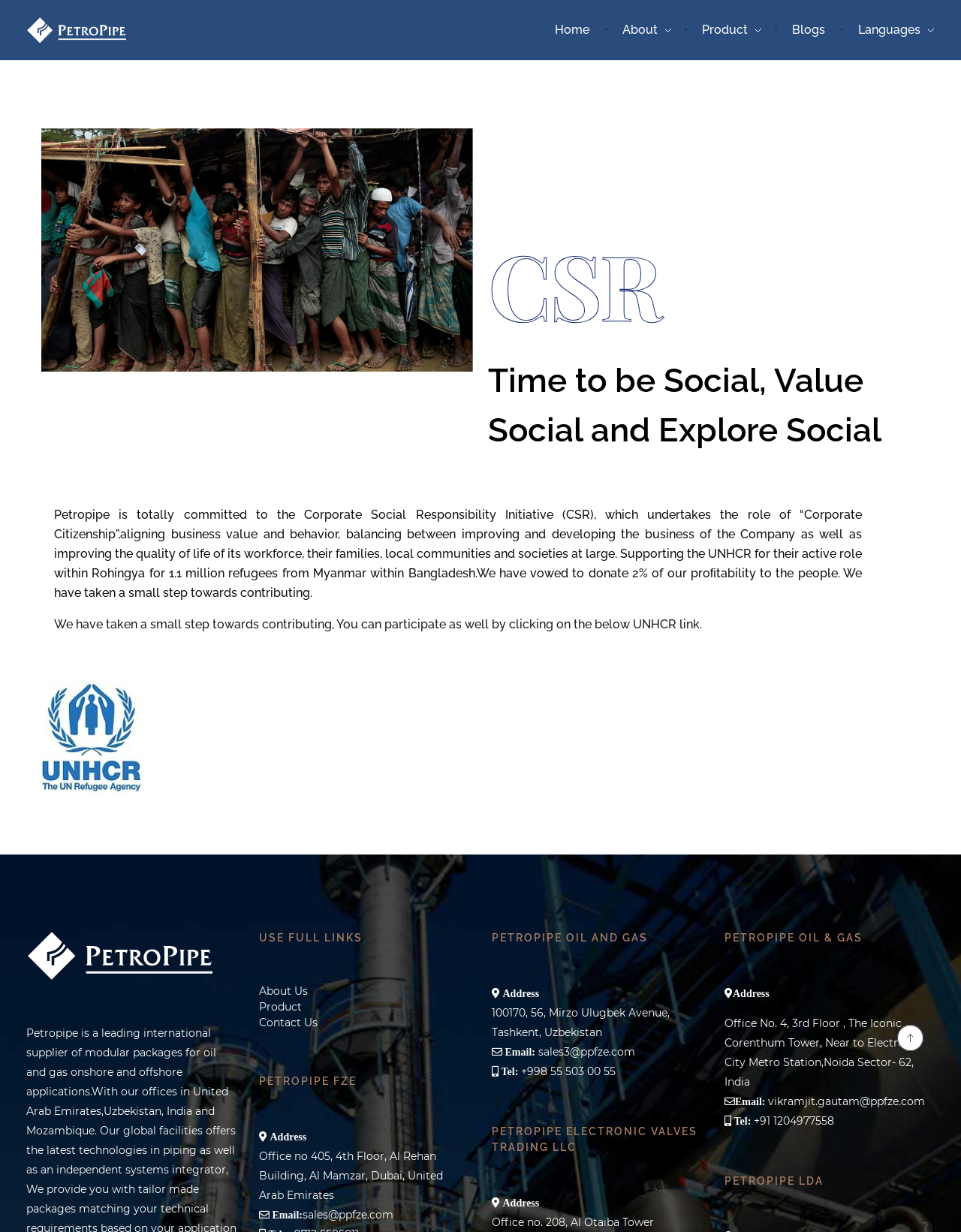Using the information from the screenshot, answer the following question thoroughly:
What is the role of Corporate Social Responsibility Initiative?

The role of Corporate Social Responsibility Initiative (CSR) is mentioned in the article section, where it is stated that CSR undertakes the role of 'Corporate Citizenship', aligning business value and behavior, balancing between improving and developing the business of the Company as well as improving the quality of life of its workforce, their families, local communities and societies at large.